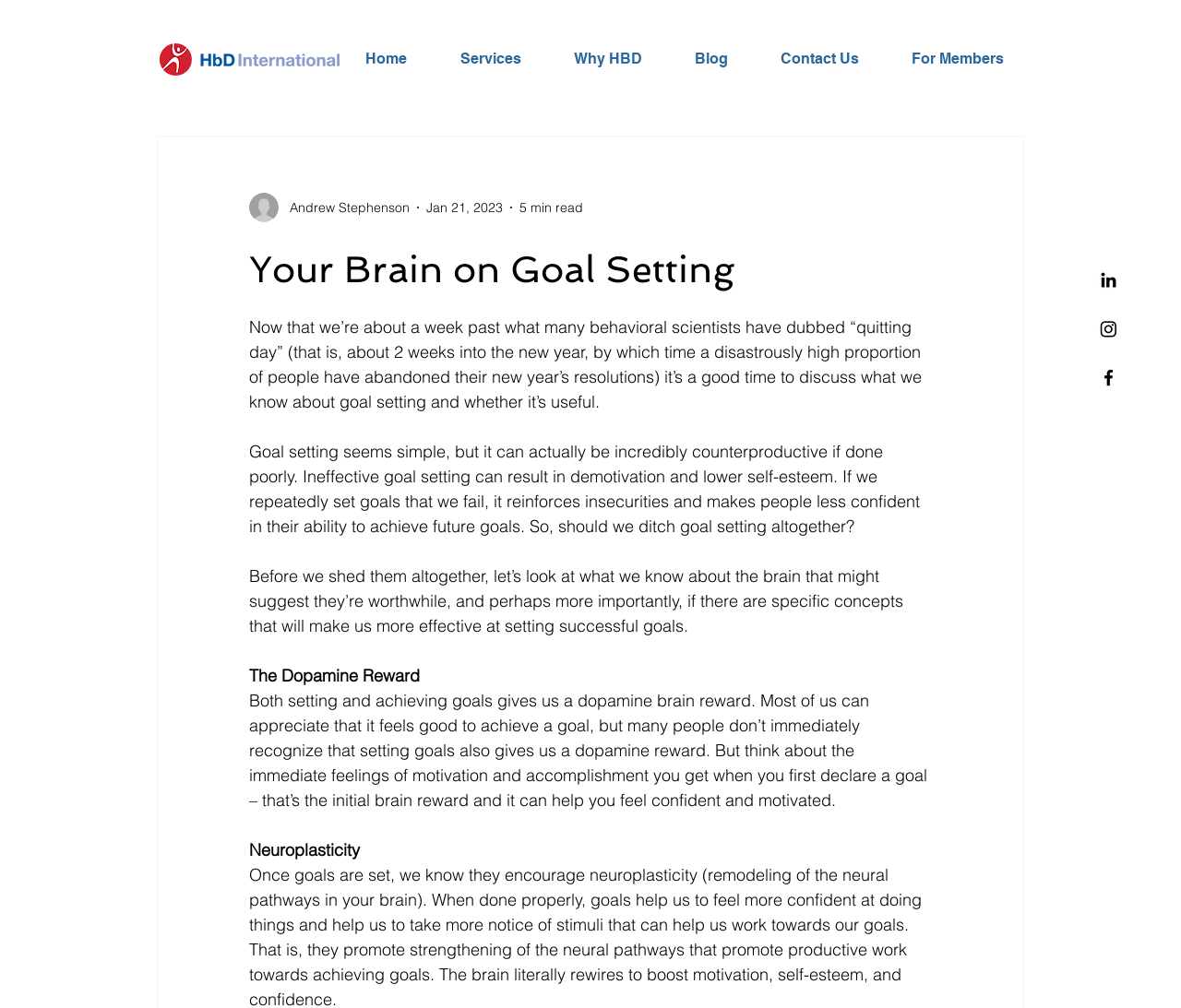Find the bounding box coordinates of the area to click in order to follow the instruction: "Read the article about Your Brain on Goal Setting".

[0.211, 0.245, 0.789, 0.289]